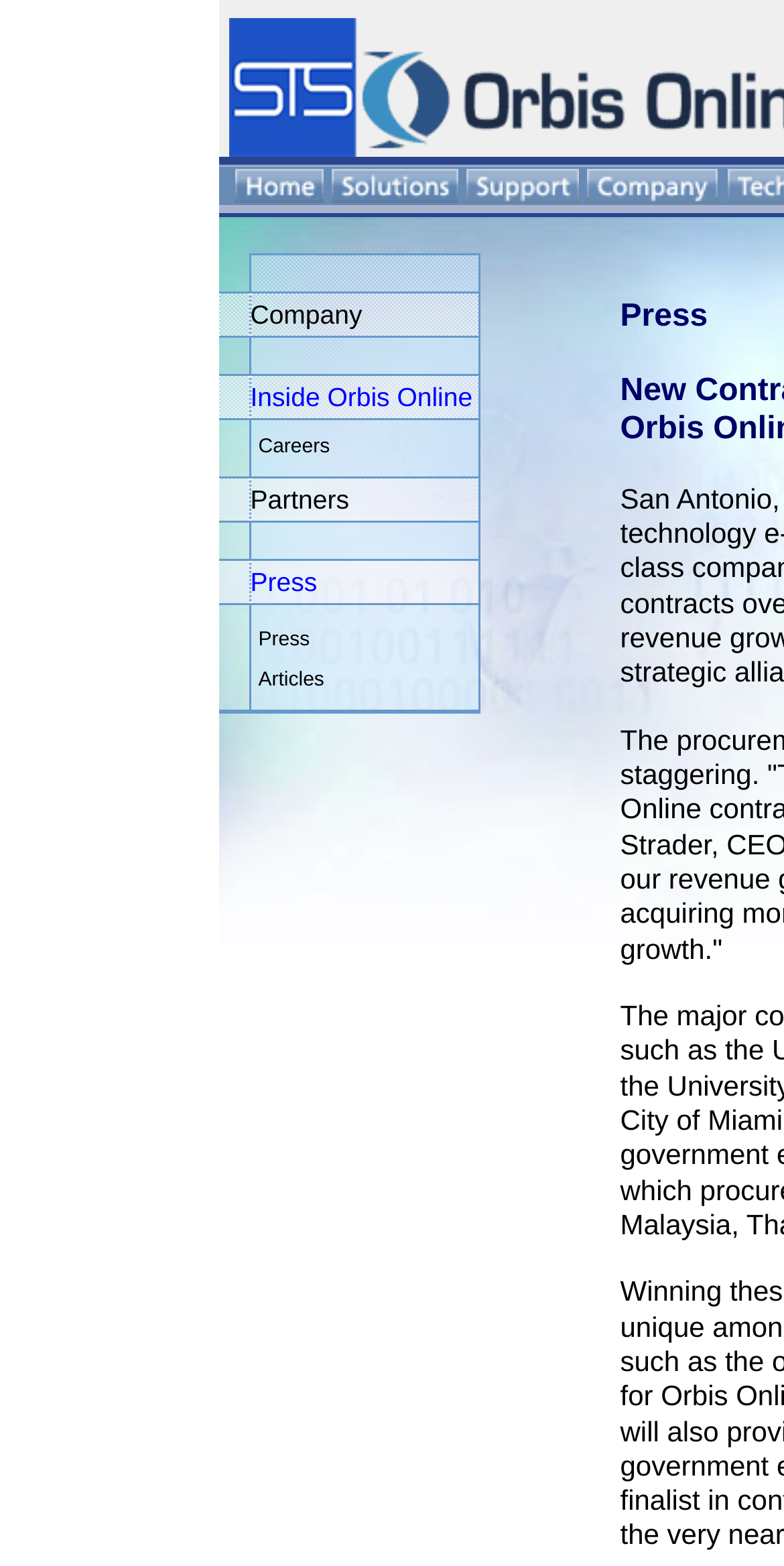Select the bounding box coordinates of the element I need to click to carry out the following instruction: "View Company".

[0.747, 0.112, 0.914, 0.134]